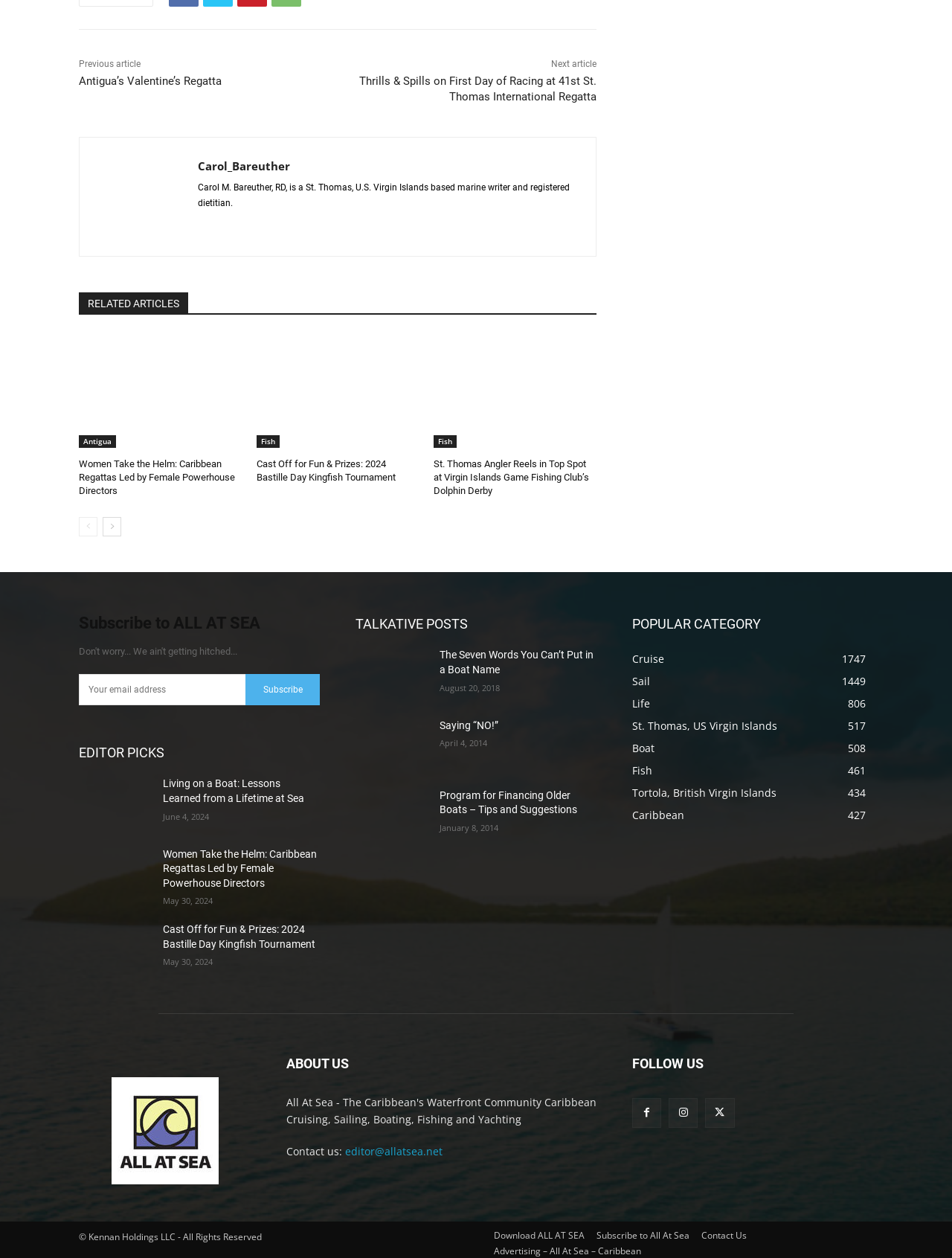What is the author of the article 'Thrills & Spills on First Day of Racing at 41st St. Thomas International Regatta'?
Carefully analyze the image and provide a detailed answer to the question.

The author of the article 'Thrills & Spills on First Day of Racing at 41st St. Thomas International Regatta' can be found by looking at the link 'Carol_Bareuther' which is above the article title, and then finding the corresponding StaticText element that describes the author as 'Carol M. Bareuther, RD, is a St. Thomas, U.S. Virgin Islands based marine writer and registered dietitian.'